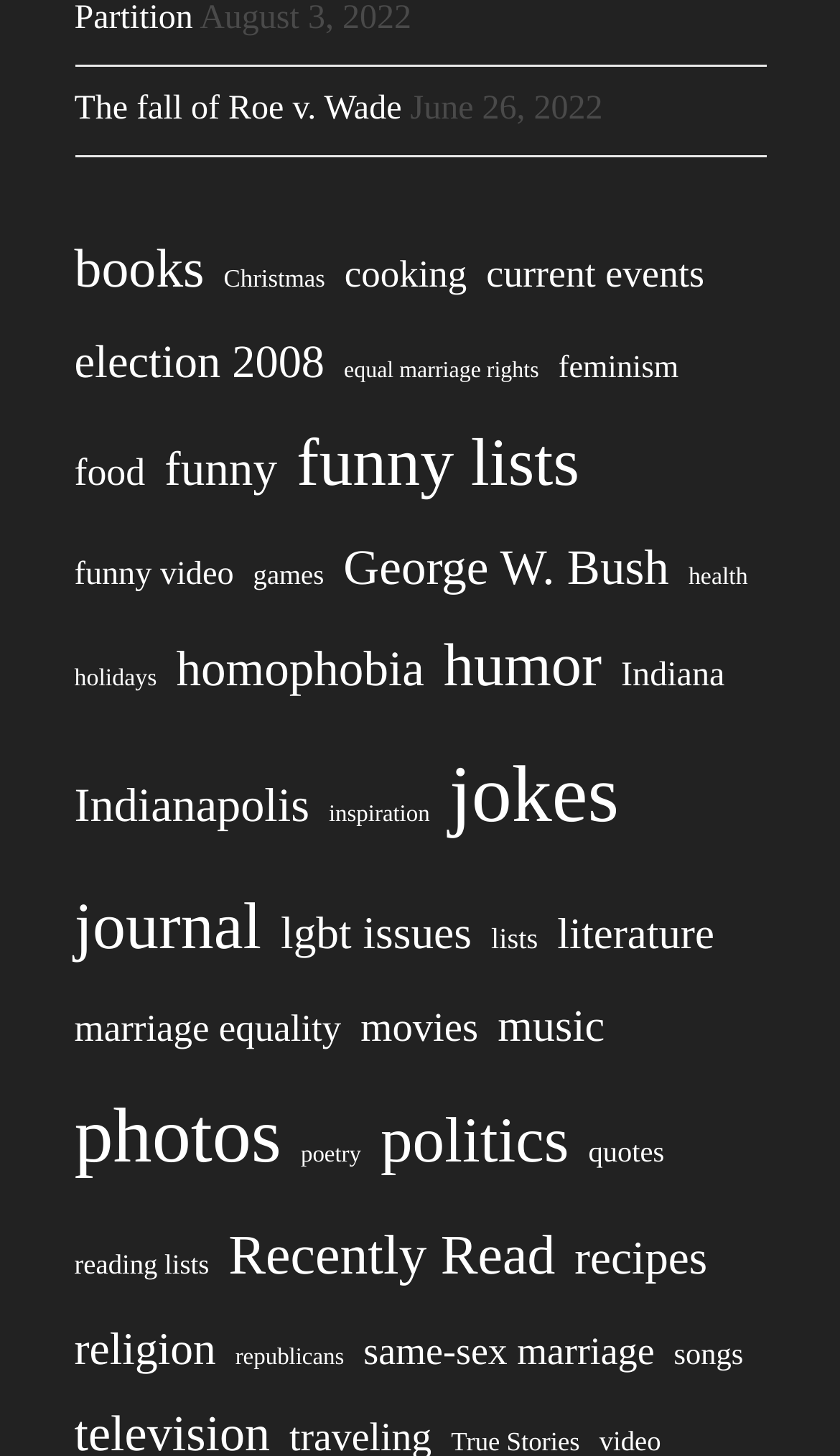What is the category with the most items?
Using the image provided, answer with just one word or phrase.

jokes